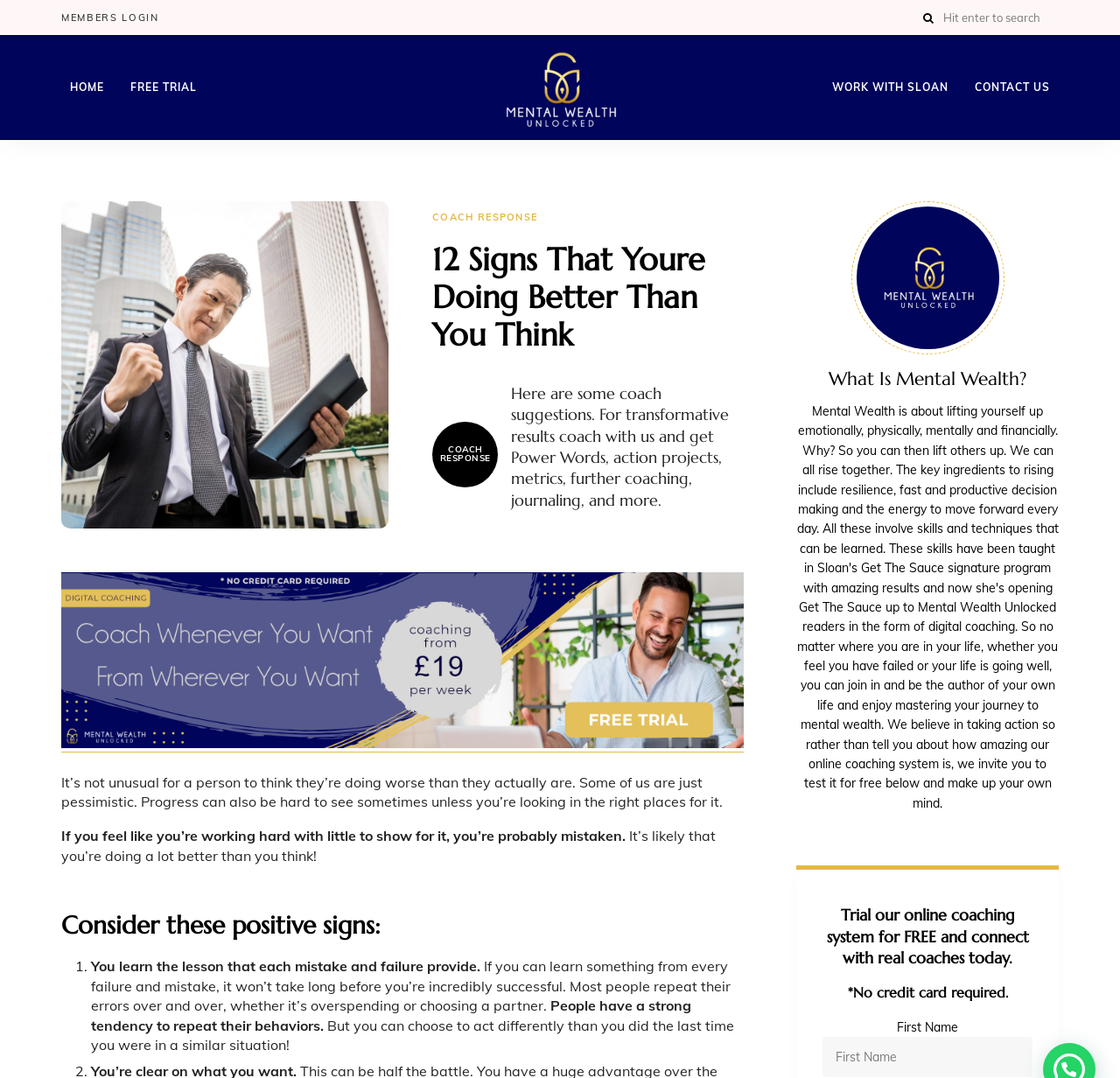Could you provide the bounding box coordinates for the portion of the screen to click to complete this instruction: "search for something"?

[0.812, 0.0, 0.945, 0.032]